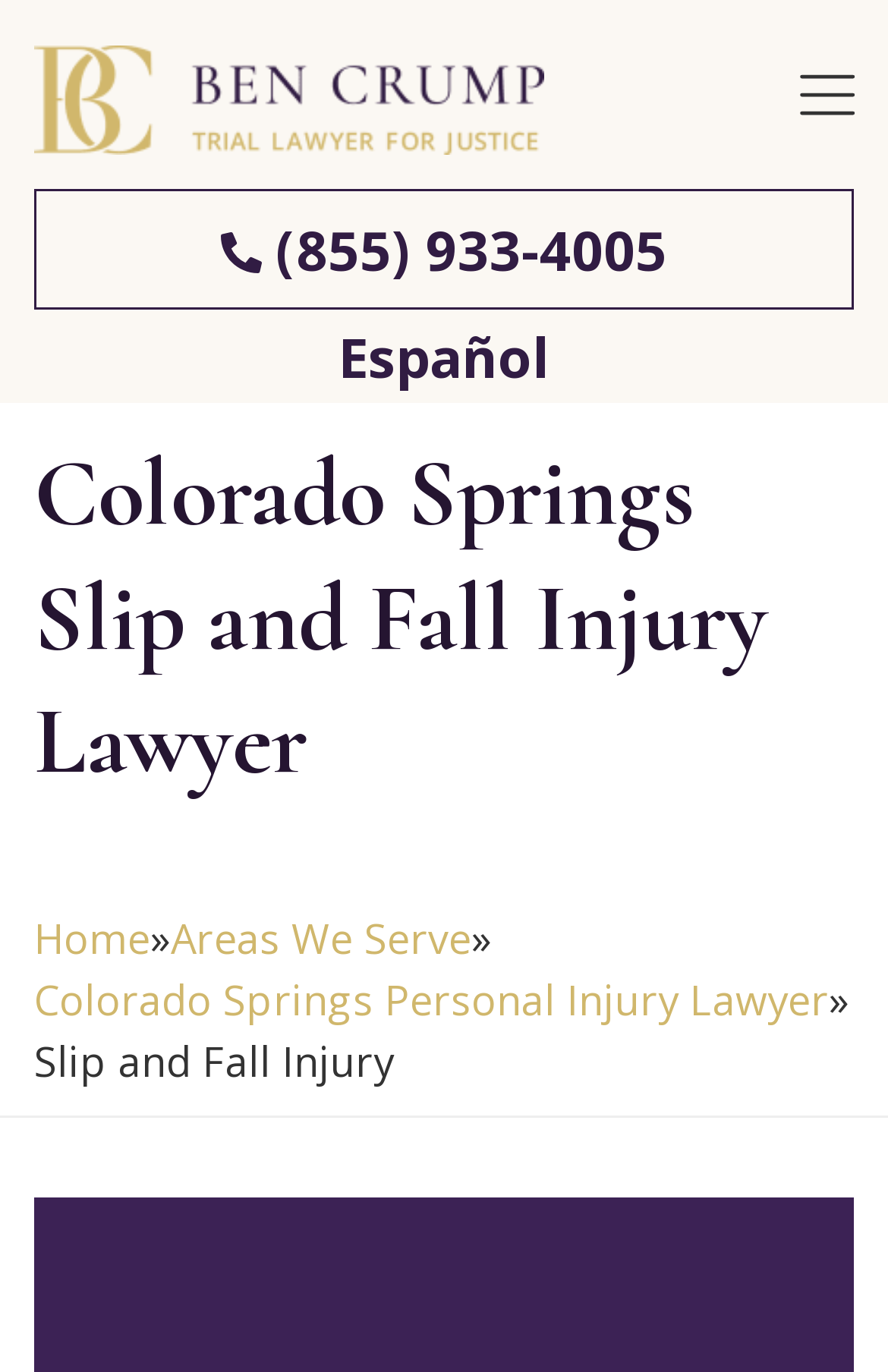Describe all the visual and textual components of the webpage comprehensively.

The webpage is about Ben Crump Law, PLLC, a law firm specializing in slip and fall injury cases in Colorado Springs. At the top left corner, there is a Ben Crump logo, accompanied by a phone number link "(855) 933-4005" and a language option link "Español". 

Below the logo, there is a prominent heading "Colorado Springs Slip and Fall Injury Lawyer" that spans across the top section of the page. 

On the top right corner, there is a button with no text. 

The navigation menu is located below the heading, with links to "Home", "Areas We Serve", and "Colorado Springs Personal Injury Lawyer". These links are separated by "»" symbols. 

Further down, there is a section with a title "Slip and Fall Injury", which likely introduces the law firm's services and expertise in this area.